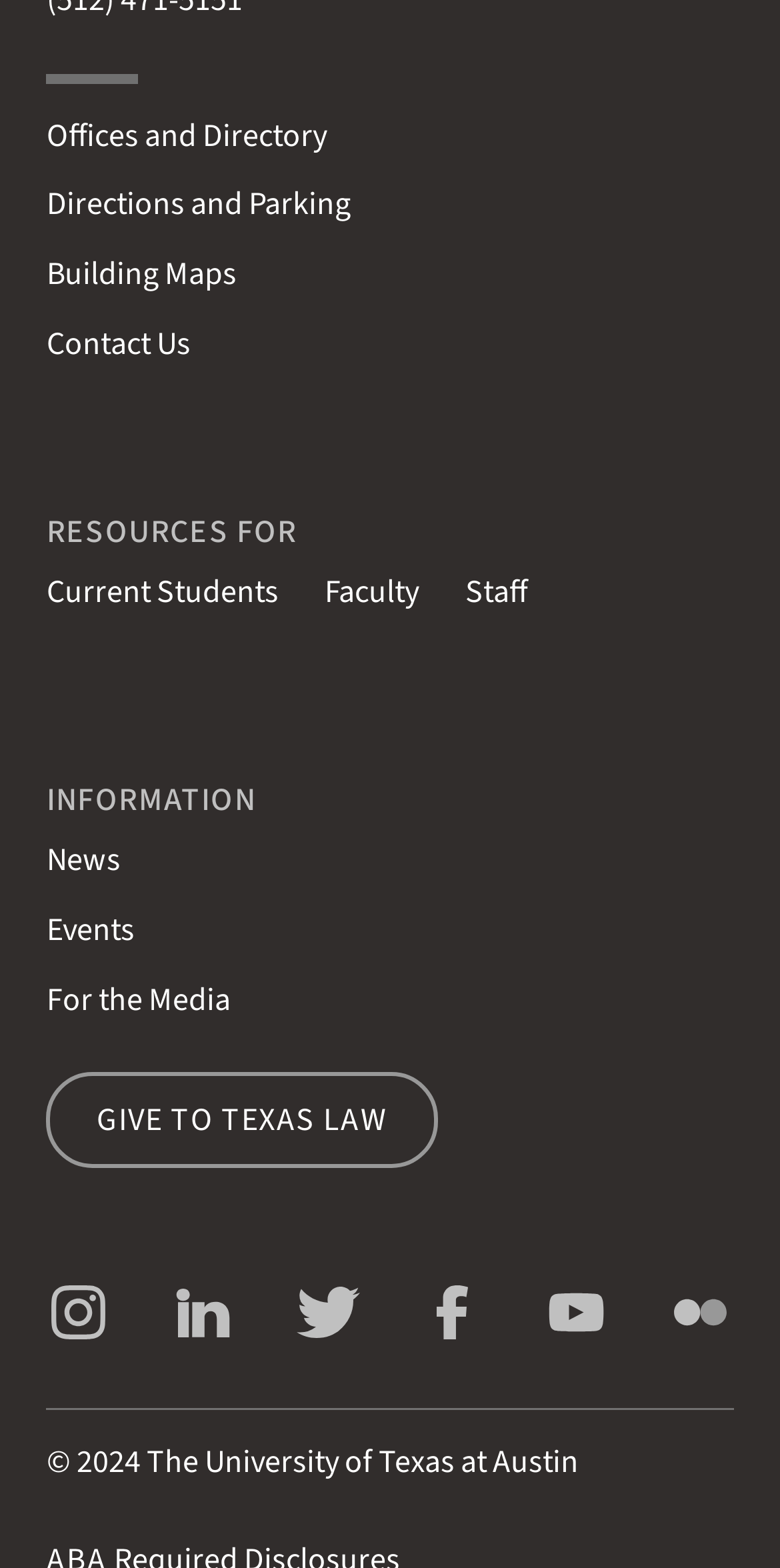How many links are available in the 'INFORMATION' section?
Craft a detailed and extensive response to the question.

I looked at the 'INFORMATION' section and found the links 'News', 'Events', and 'For the Media'. There are 3 links in this section.